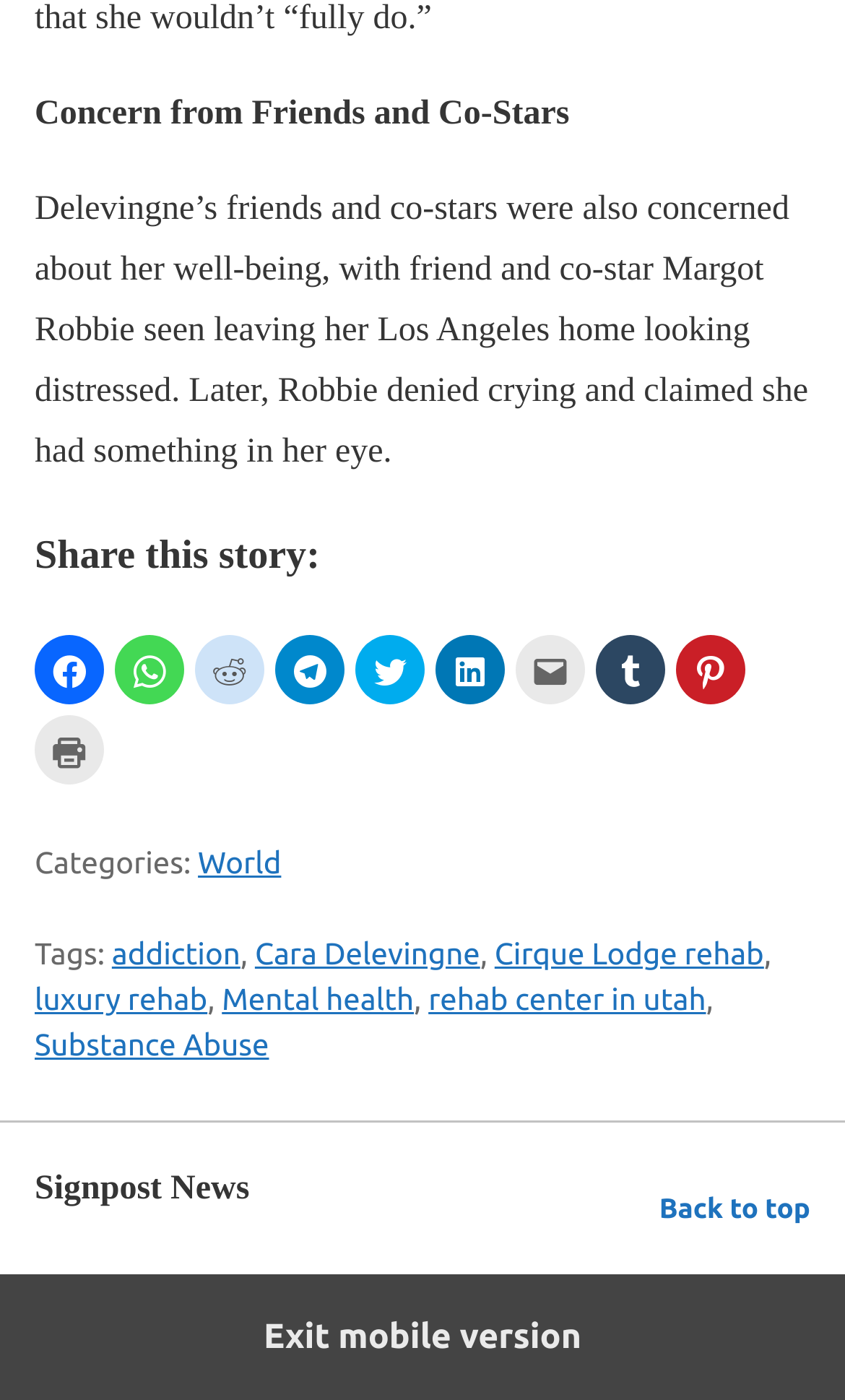Determine the bounding box coordinates for the element that should be clicked to follow this instruction: "Go to World category". The coordinates should be given as four float numbers between 0 and 1, in the format [left, top, right, bottom].

[0.234, 0.603, 0.333, 0.628]